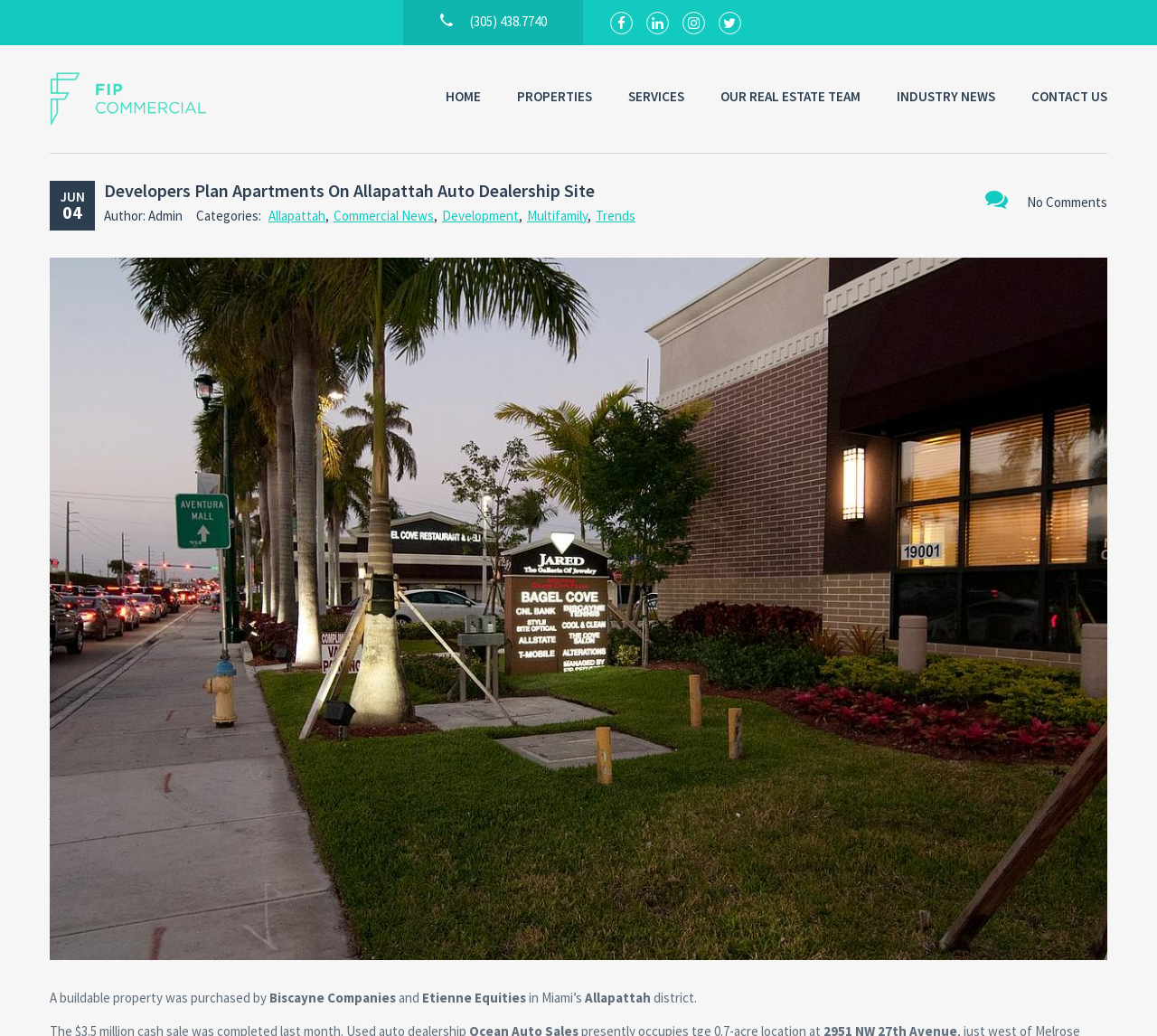Given the description "Services", provide the bounding box coordinates of the corresponding UI element.

[0.543, 0.083, 0.591, 0.104]